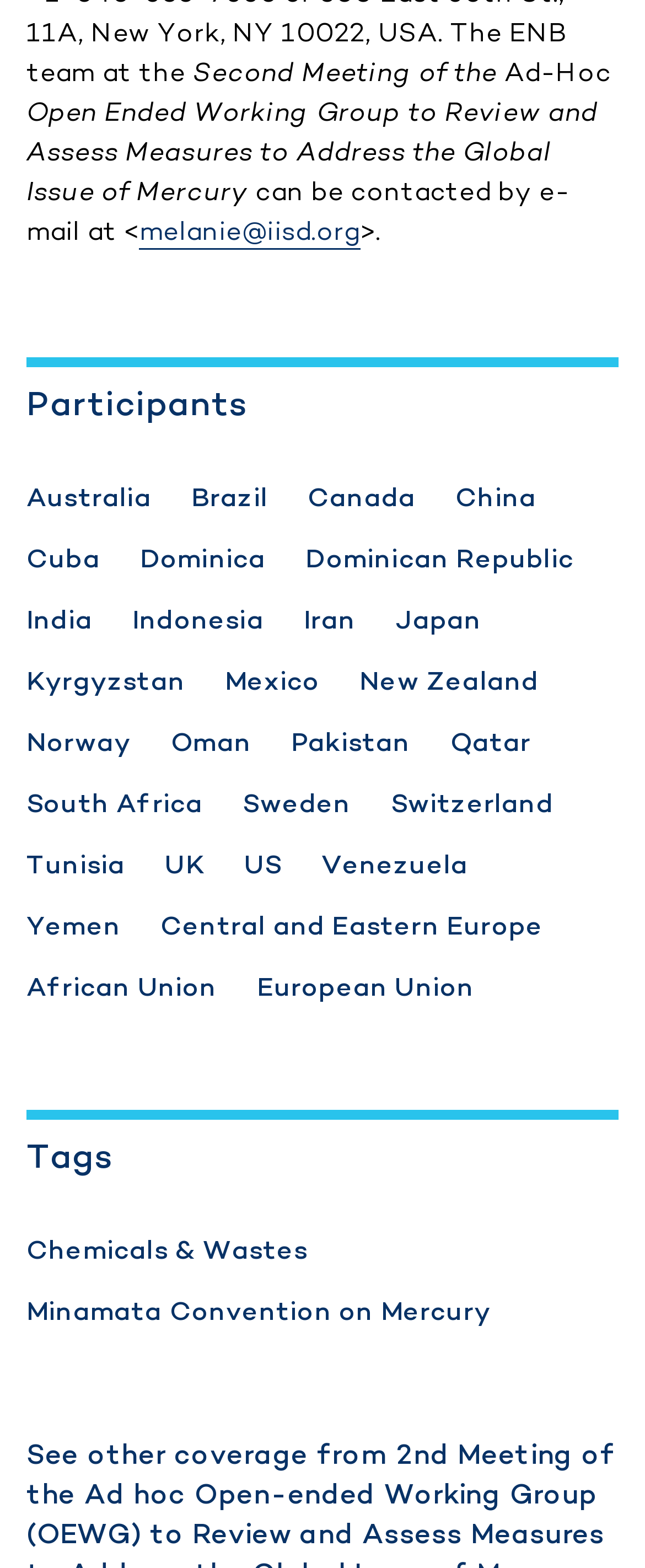Could you determine the bounding box coordinates of the clickable element to complete the instruction: "Get information about Chemicals & Wastes"? Provide the coordinates as four float numbers between 0 and 1, i.e., [left, top, right, bottom].

[0.041, 0.786, 0.477, 0.809]